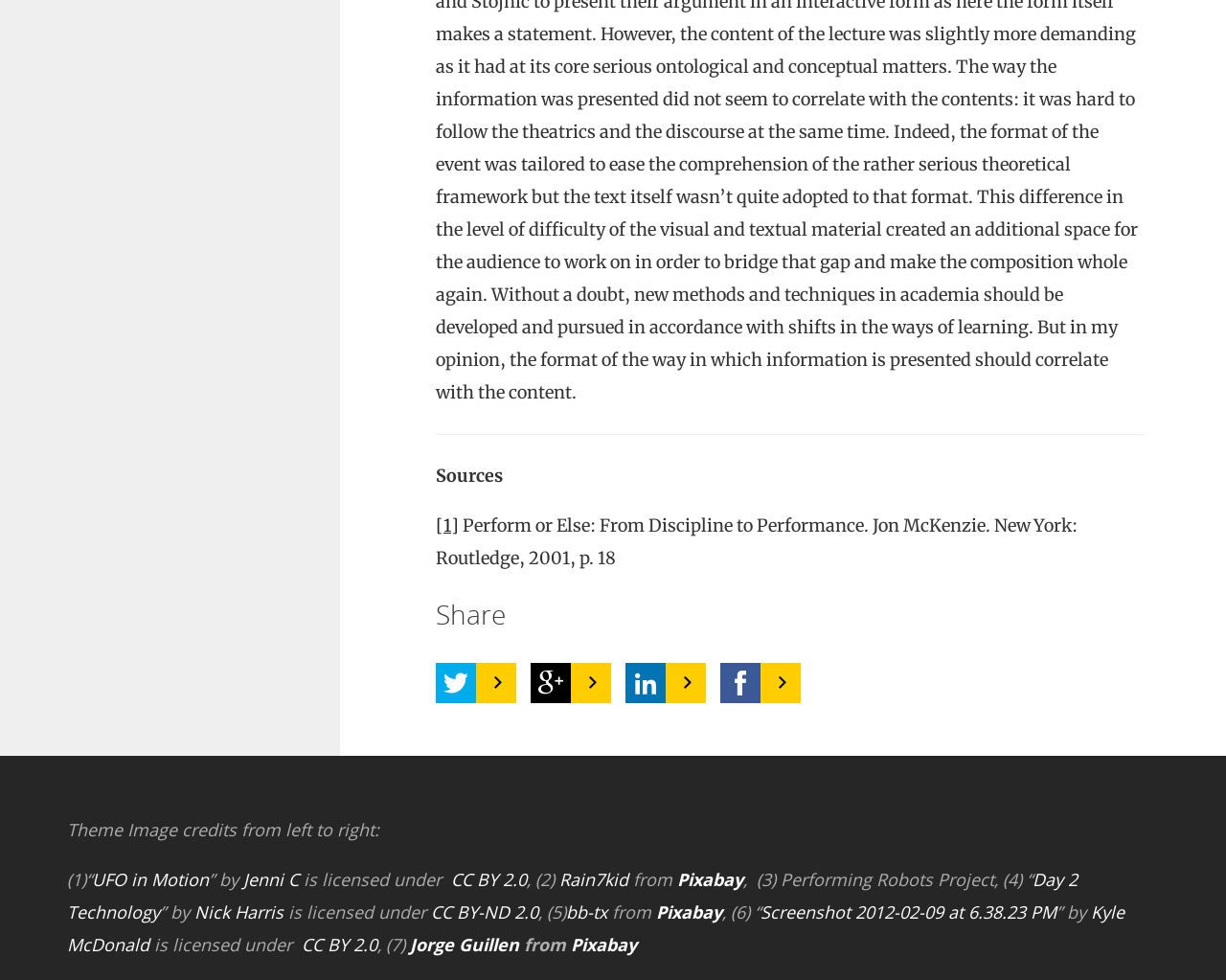Use a single word or phrase to answer the question: 
What is the license of the image by Nick Harris?

CC BY-ND 2.0